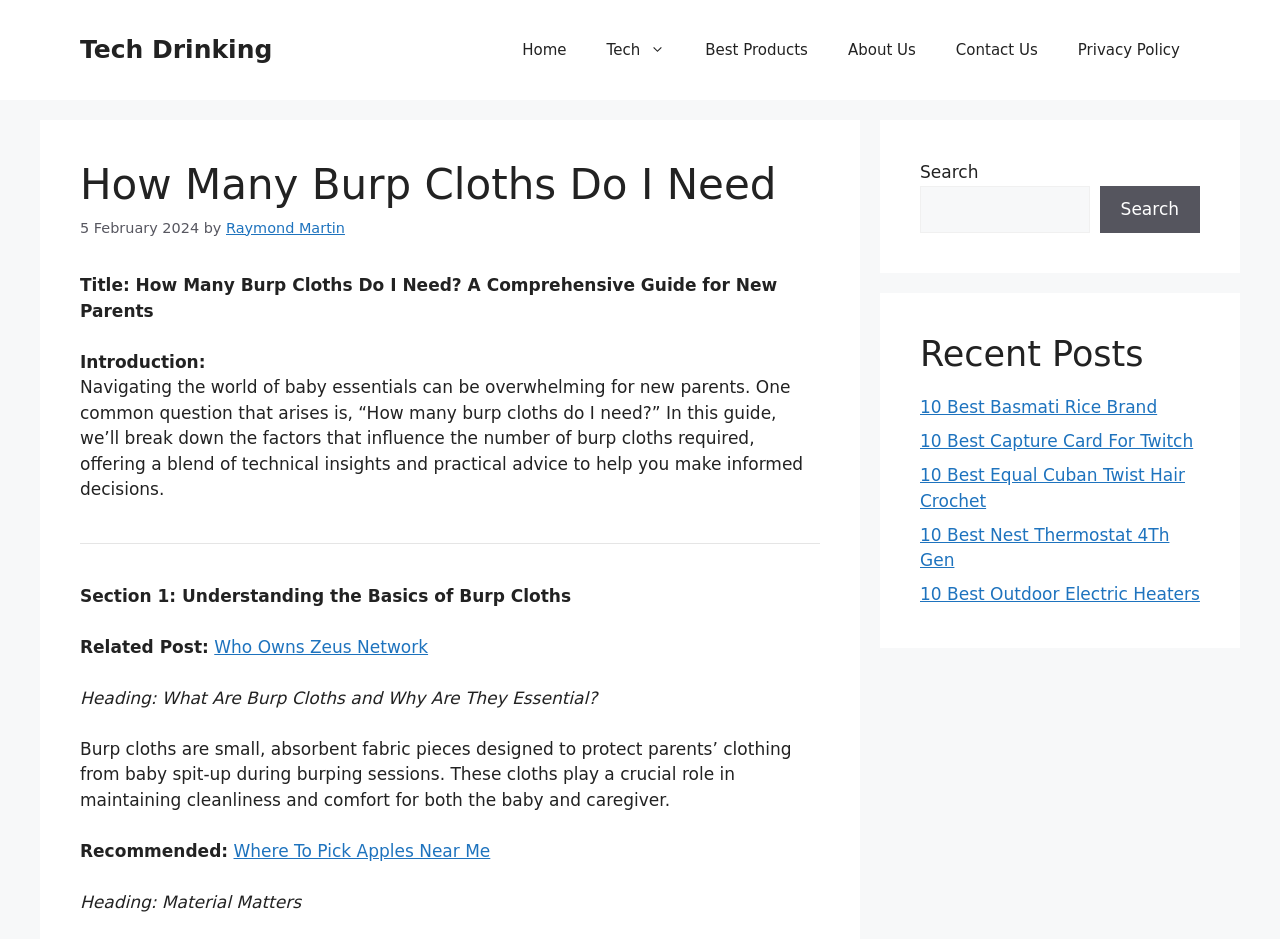What is the principal heading displayed on the webpage?

How Many Burp Cloths Do I Need